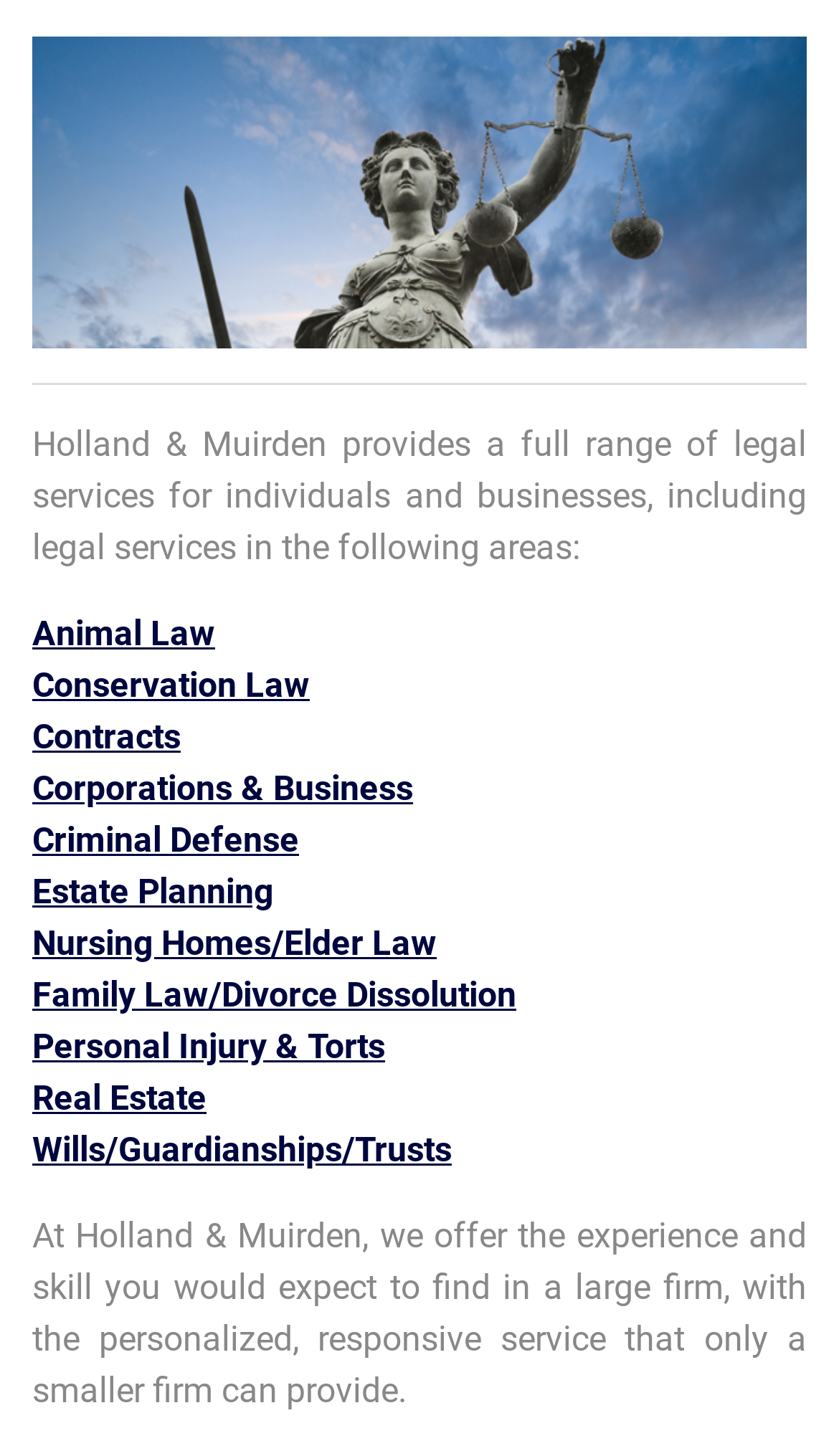For the following element description, predict the bounding box coordinates in the format (top-left x, top-left y, bottom-right x, bottom-right y). All values should be floating point numbers between 0 and 1. Description: Wills/Guardianships/Trusts

[0.038, 0.775, 0.538, 0.803]